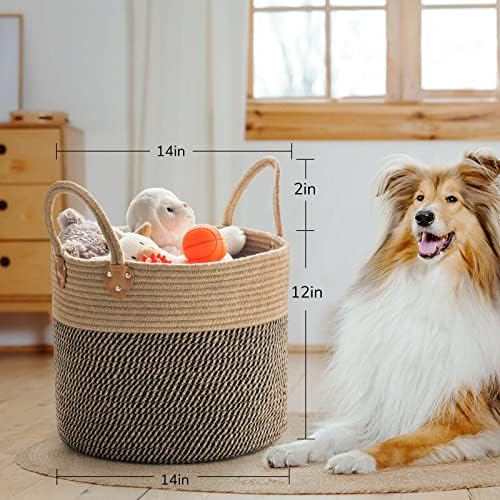Provide a comprehensive description of the image.

This image showcases a beautifully crafted storage basket made from high-quality cotton rope, designed for both style and functionality. The basket has a dimensions of 14 inches in diameter and stands 12 inches tall, making it ample for storage needs such as books, toys, or blankets. Its sturdy handles provide ease of transport, allowing you to effortlessly move the basket from room to room. 

In the background, a cheerful dog sits beside the basket, offering a warm and inviting home atmosphere. The natural tones of the basket blend harmoniously with the light wood accents of the room, creating an elegant touch to any space. This storage solution not only helps in organizing your belongings but also serves as a stylish decorative piece that enhances your home's aesthetic.